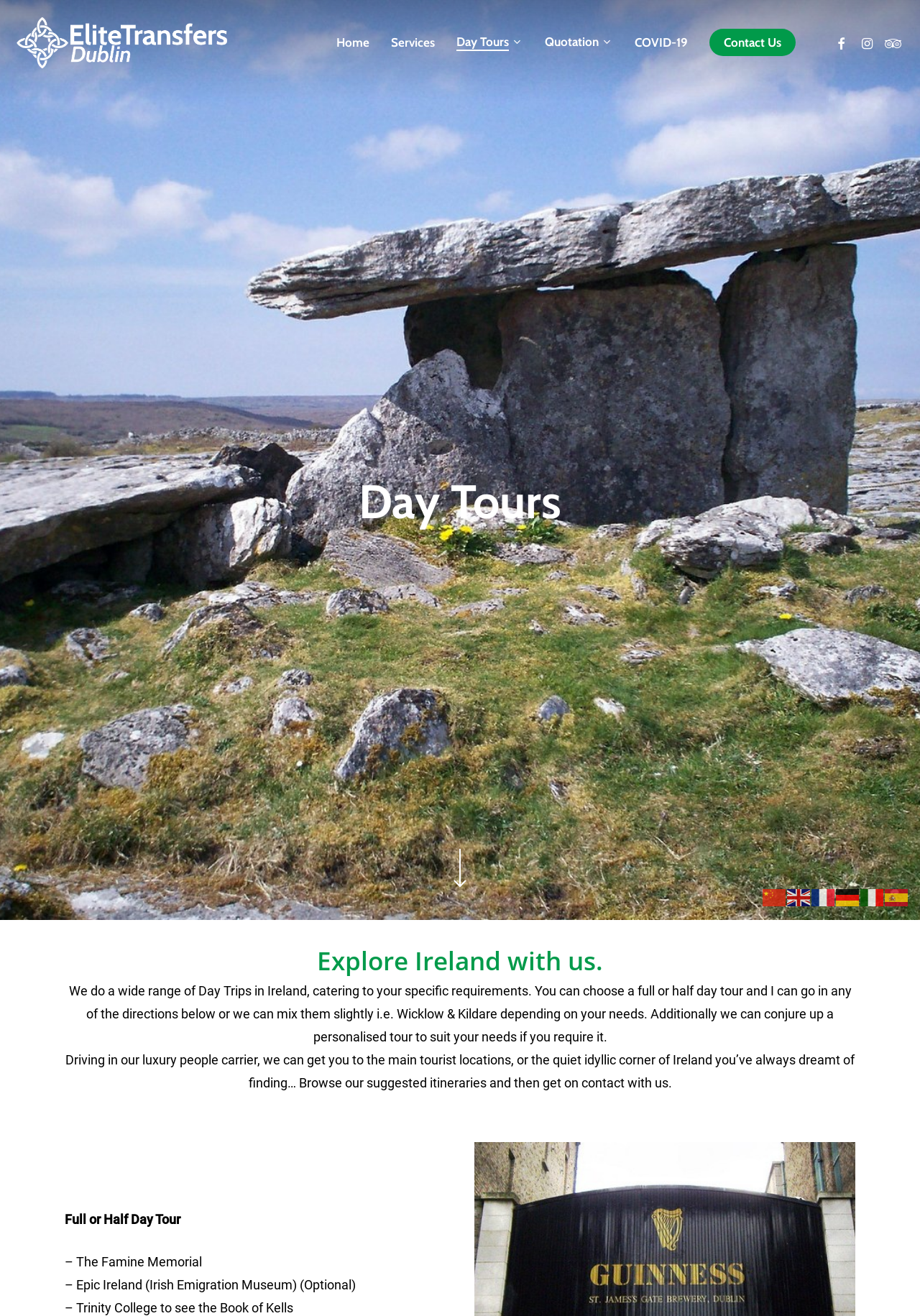Locate the bounding box coordinates of the element you need to click to accomplish the task described by this instruction: "Visit the 'Elite Transfers' Facebook page".

[0.9, 0.037, 0.928, 0.05]